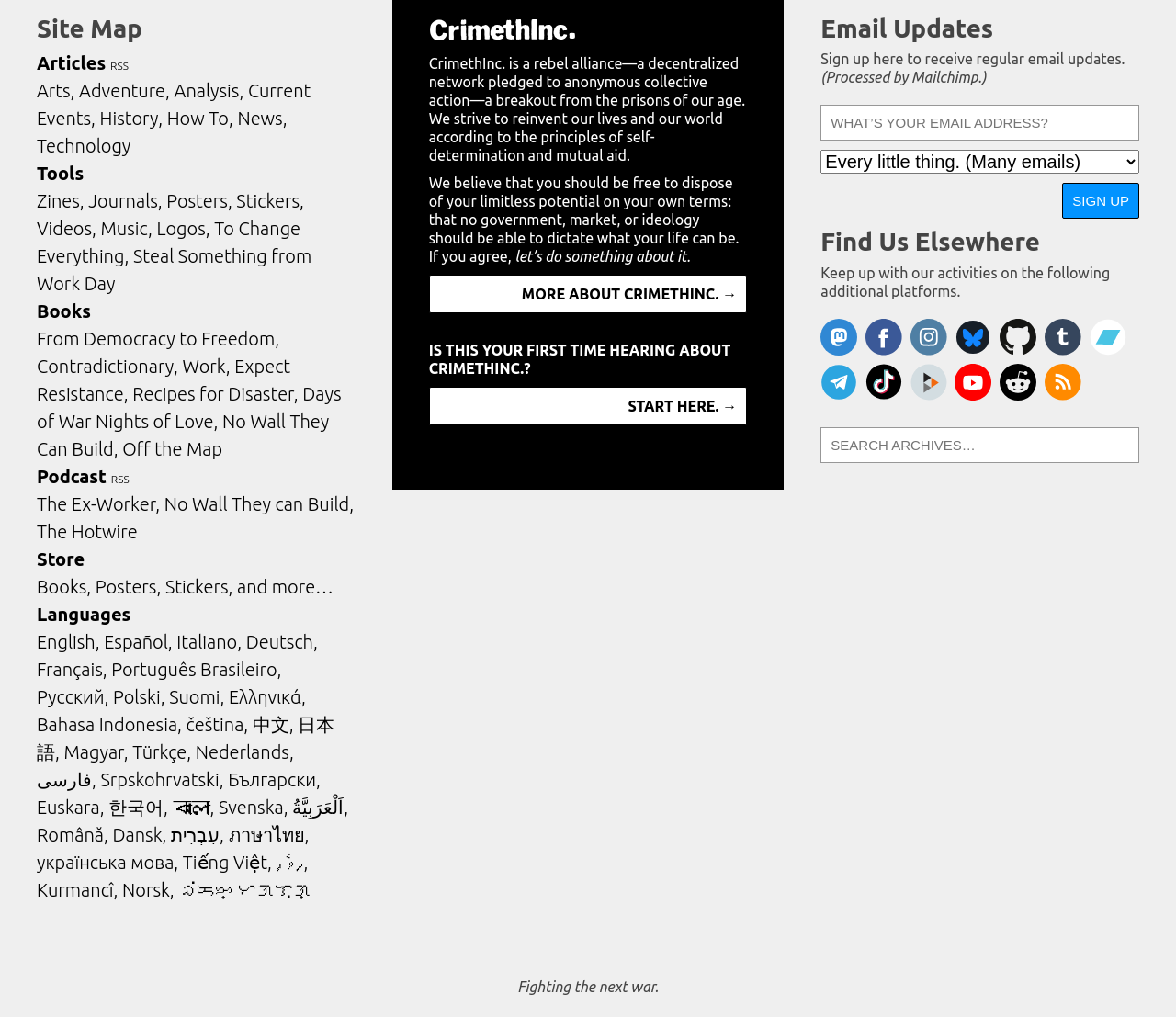Please find and report the bounding box coordinates of the element to click in order to perform the following action: "Click on Articles". The coordinates should be expressed as four float numbers between 0 and 1, in the format [left, top, right, bottom].

[0.031, 0.052, 0.09, 0.072]